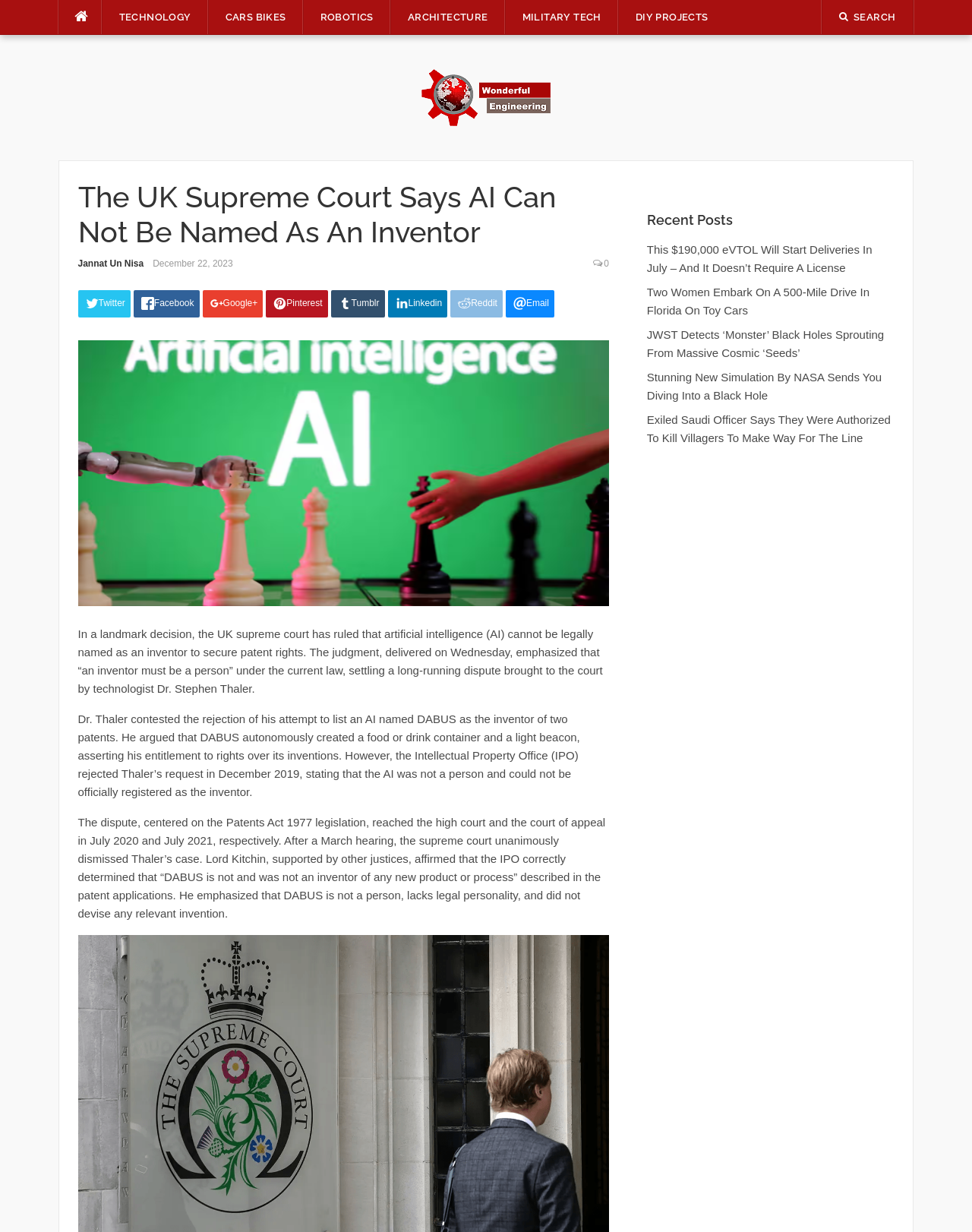What is the name of the office that rejected Dr. Thaler's request?
Based on the screenshot, provide a one-word or short-phrase response.

Intellectual Property Office (IPO)